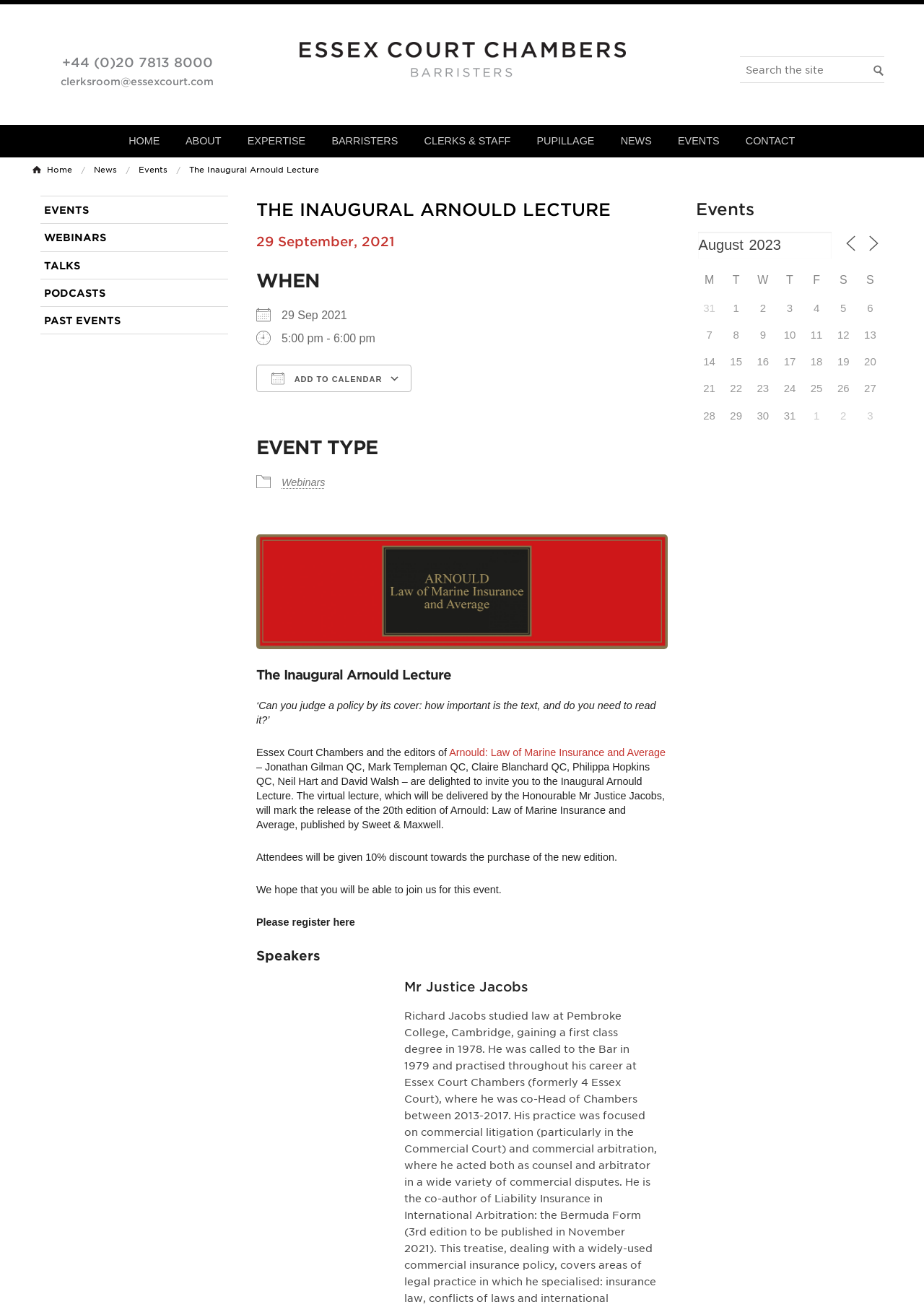Respond with a single word or phrase:
Who is the speaker of the inaugural lecture?

Mr Justice Jacobs